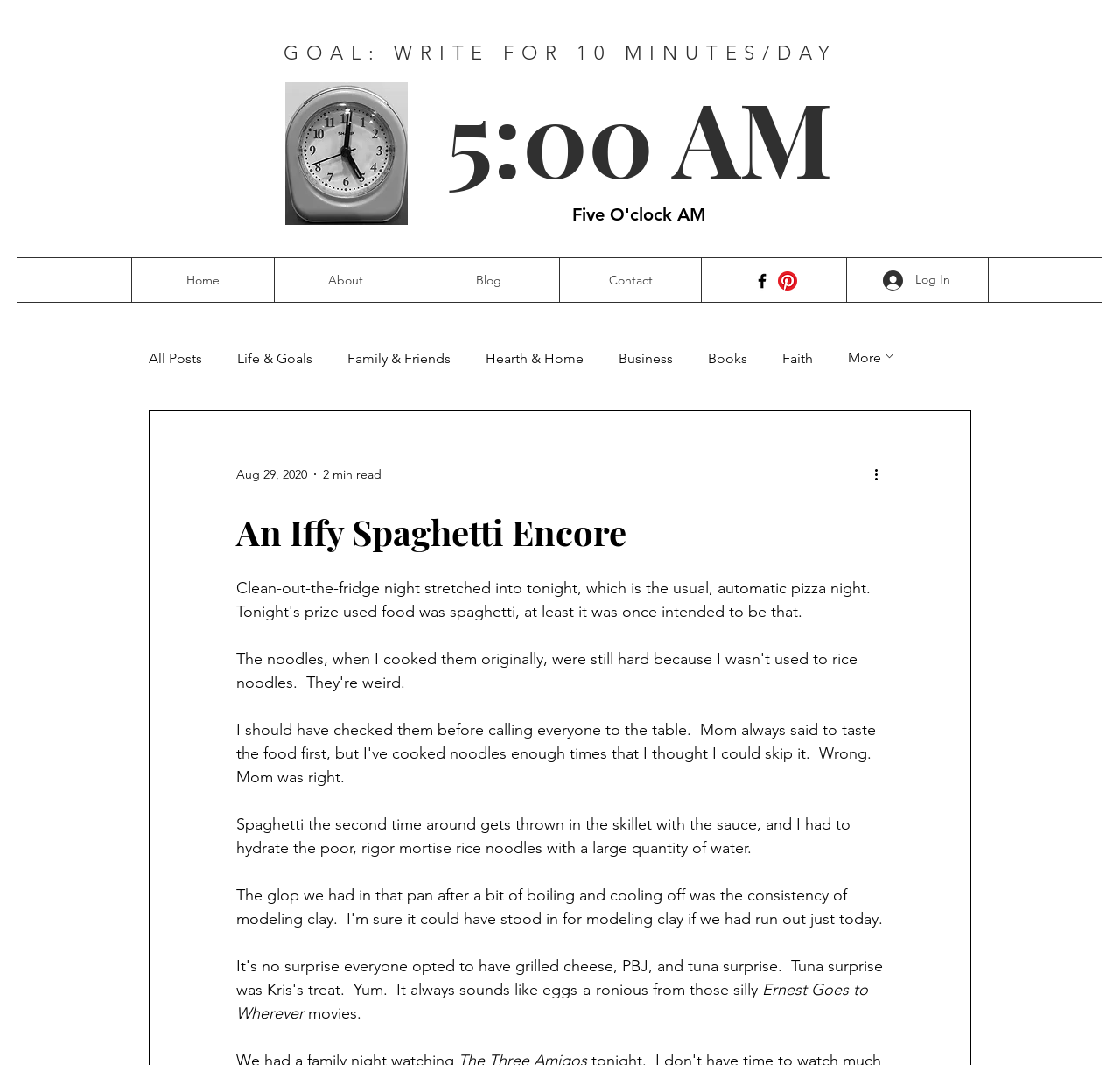Provide a brief response to the question below using one word or phrase:
What social media platform is linked?

Facebook